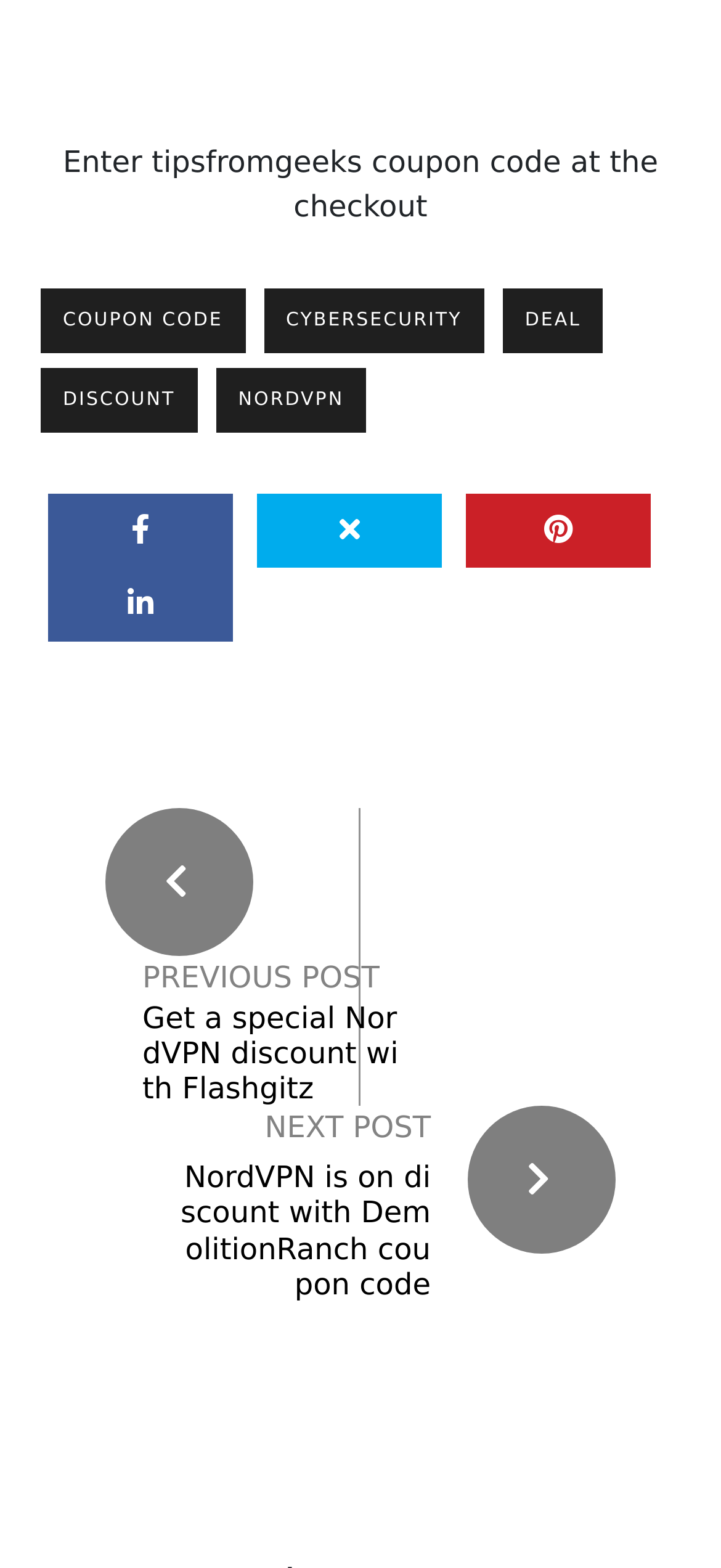Identify the bounding box coordinates of the HTML element based on this description: "NEXT POST".

[0.367, 0.708, 0.597, 0.73]